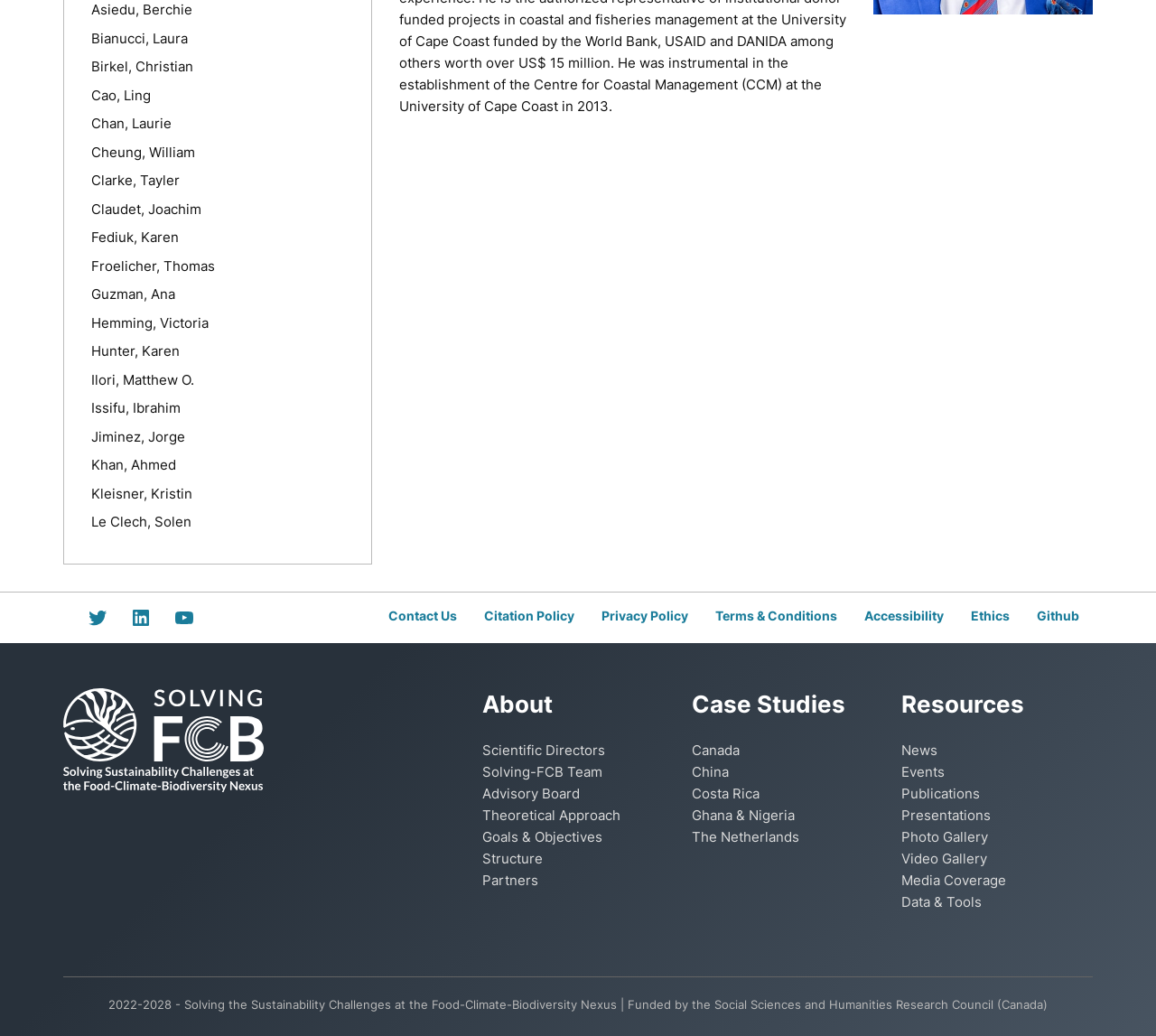Locate the bounding box of the UI element described in the following text: "News".

[0.78, 0.715, 0.811, 0.732]